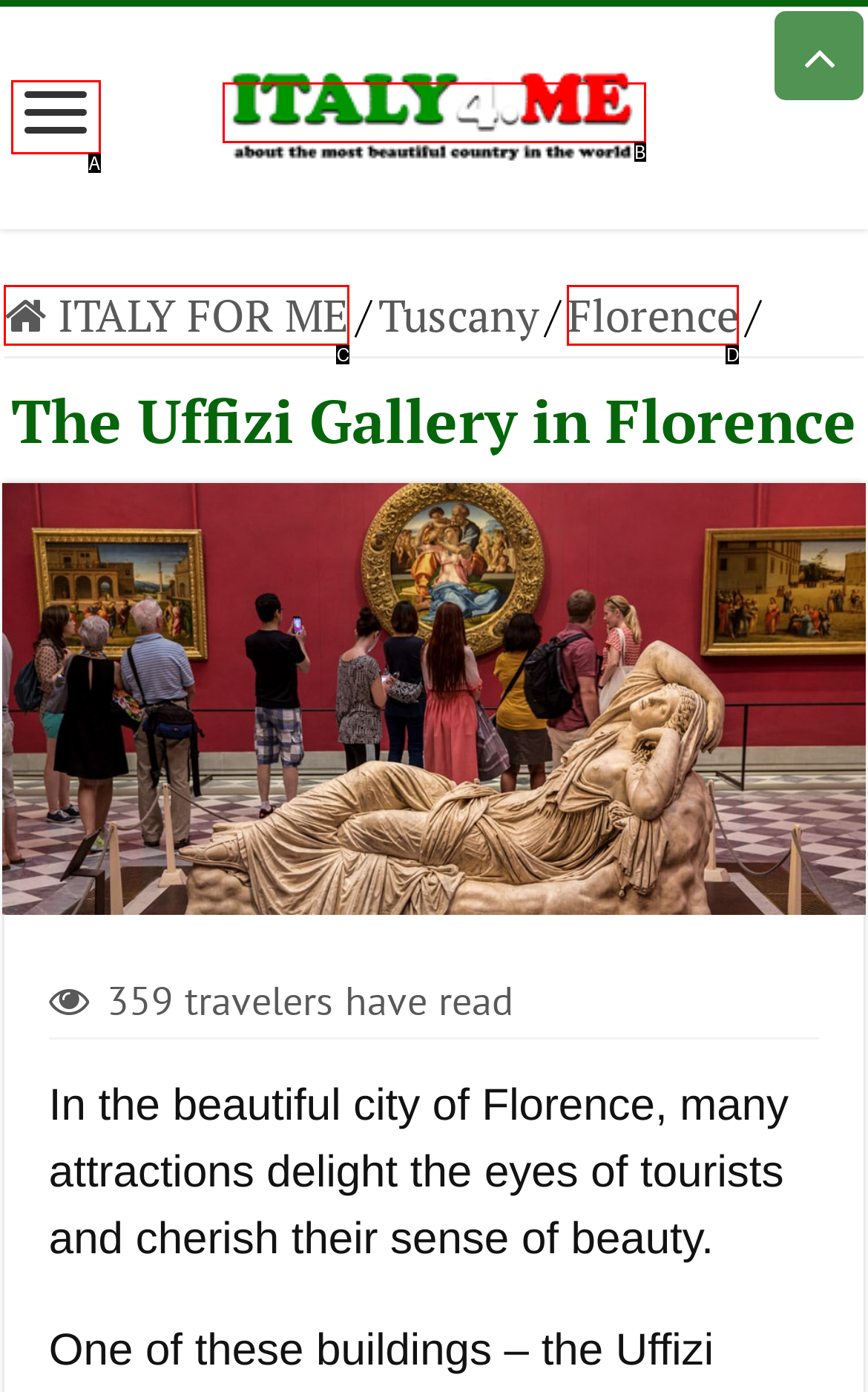Find the option that matches this description: VW Inspection Service
Provide the corresponding letter directly.

None